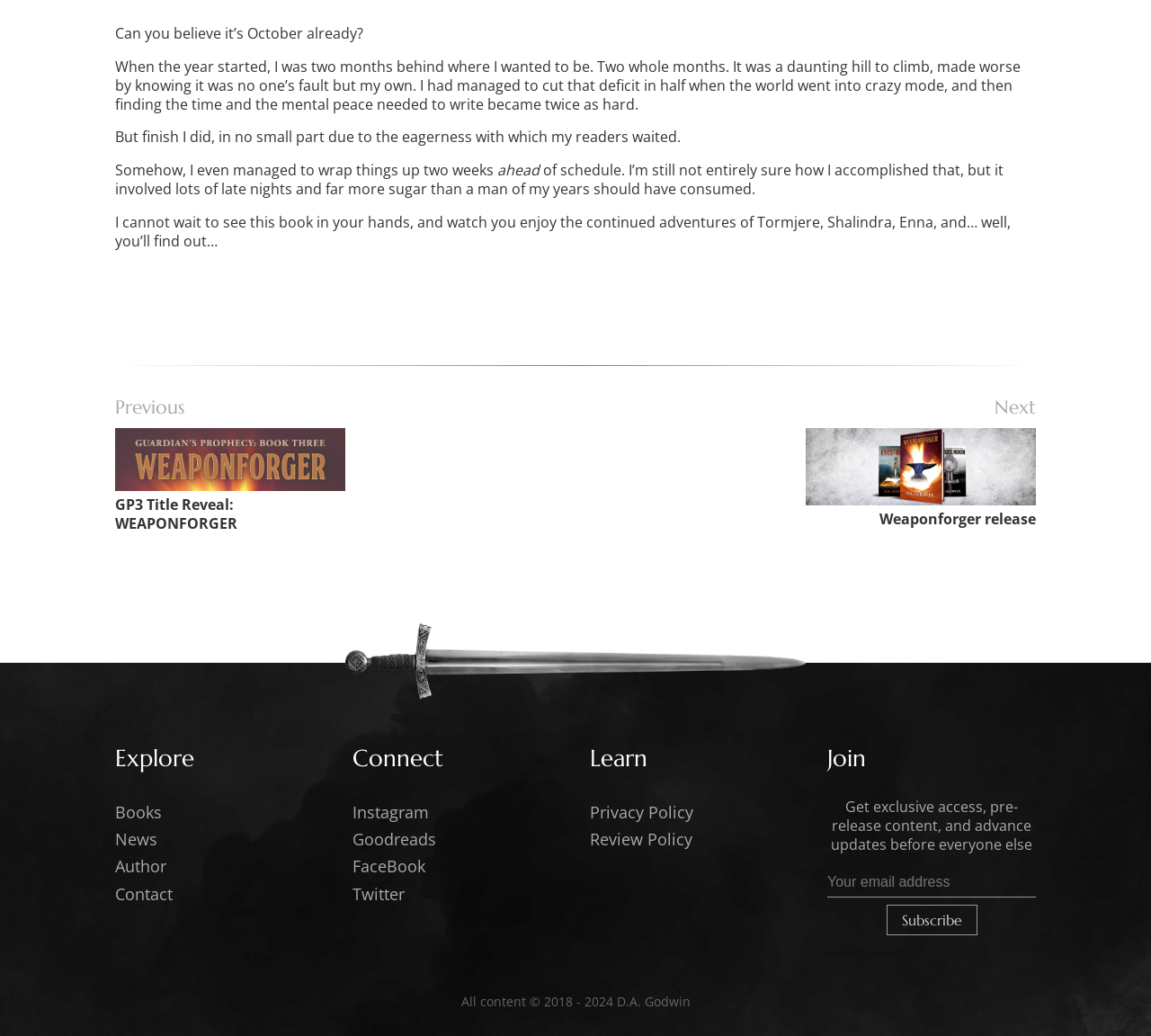Provide the bounding box coordinates for the UI element described in this sentence: "value="Subscribe"". The coordinates should be four float values between 0 and 1, i.e., [left, top, right, bottom].

[0.77, 0.873, 0.849, 0.903]